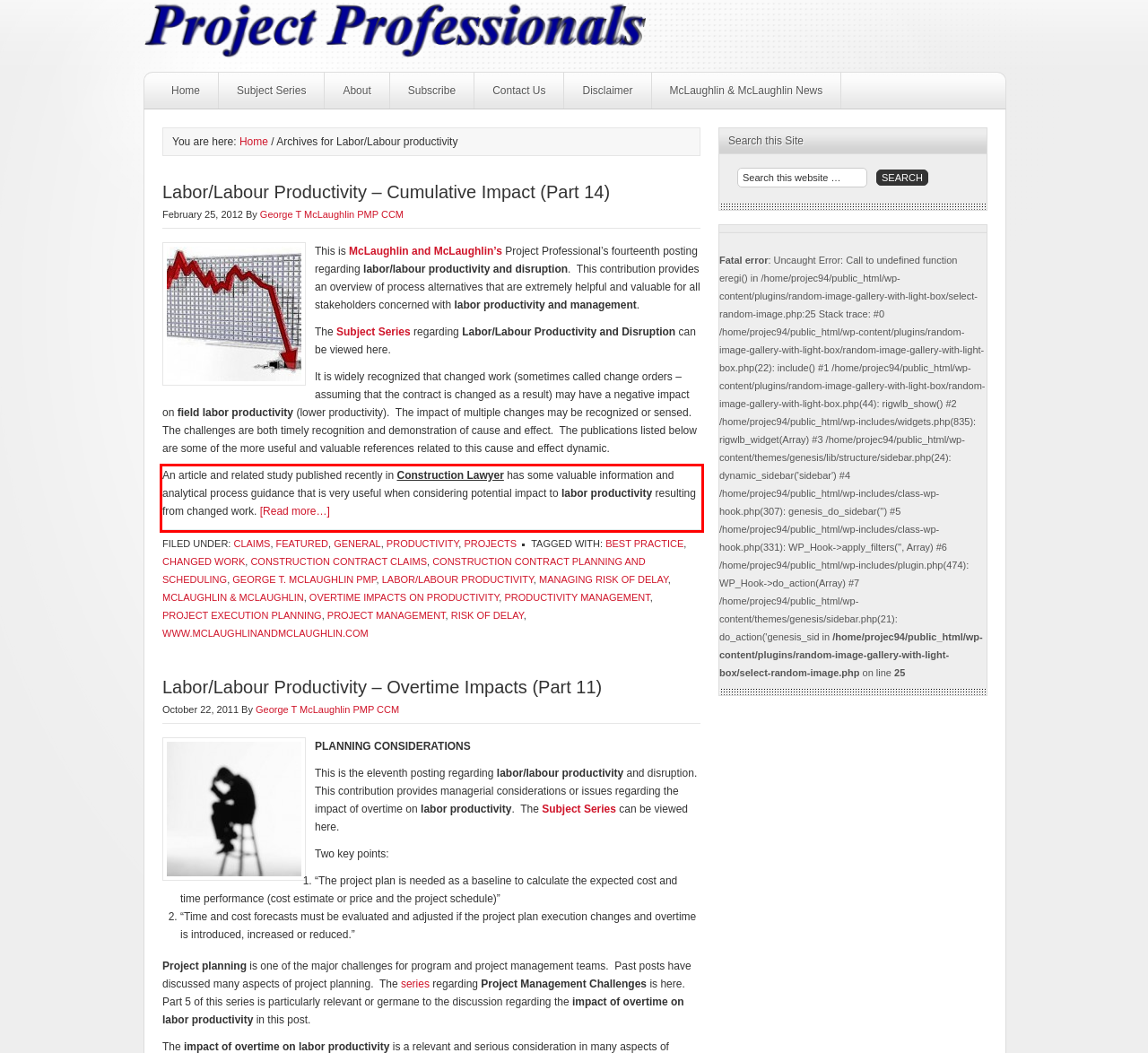Please perform OCR on the text content within the red bounding box that is highlighted in the provided webpage screenshot.

An article and related study published recently in Construction Lawyer has some valuable information and analytical process guidance that is very useful when considering potential impact to labor productivity resulting from changed work. [Read more…]